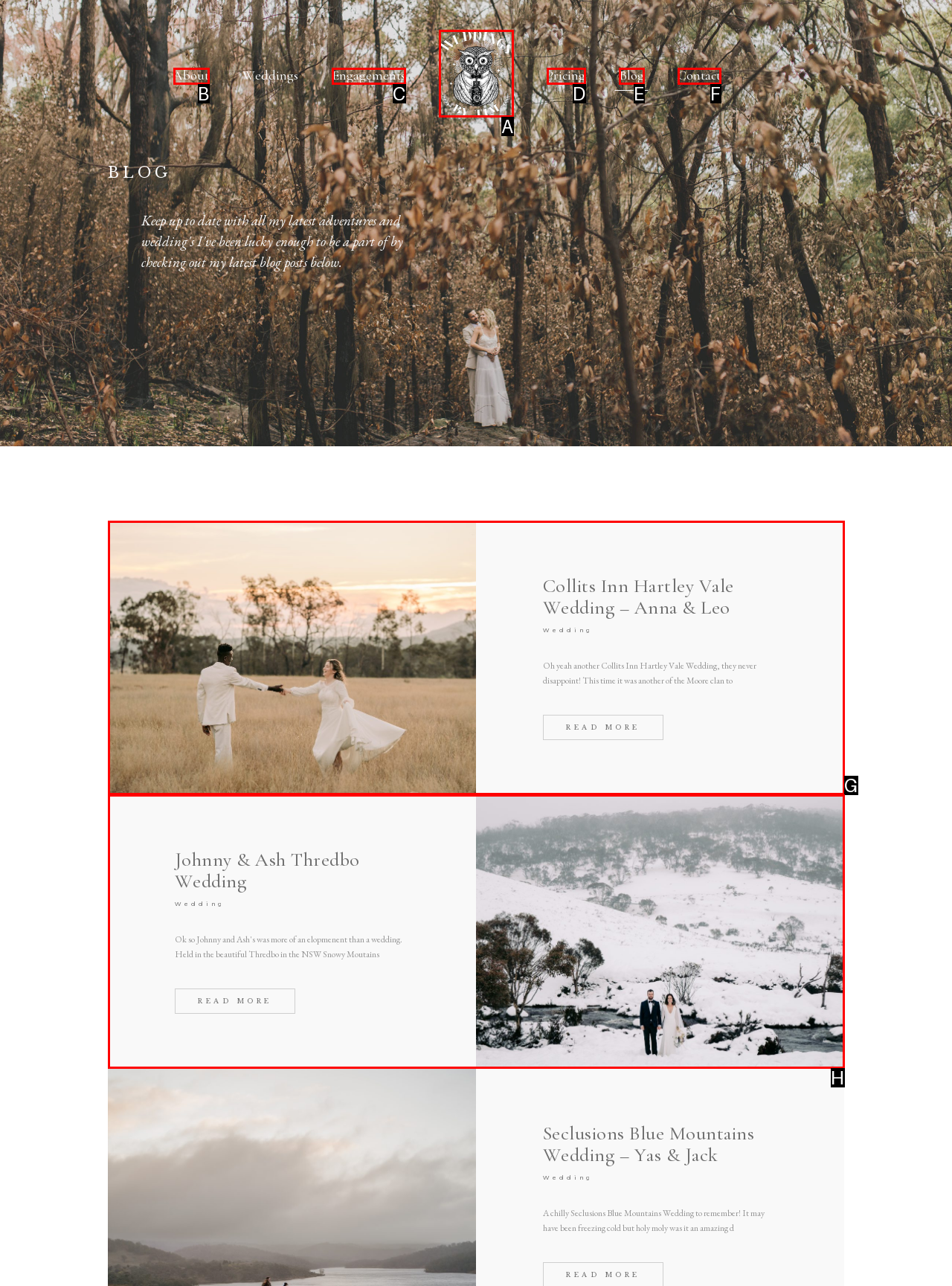Which option corresponds to the following element description: alt="weddingsbytim.com.au"?
Please provide the letter of the correct choice.

A